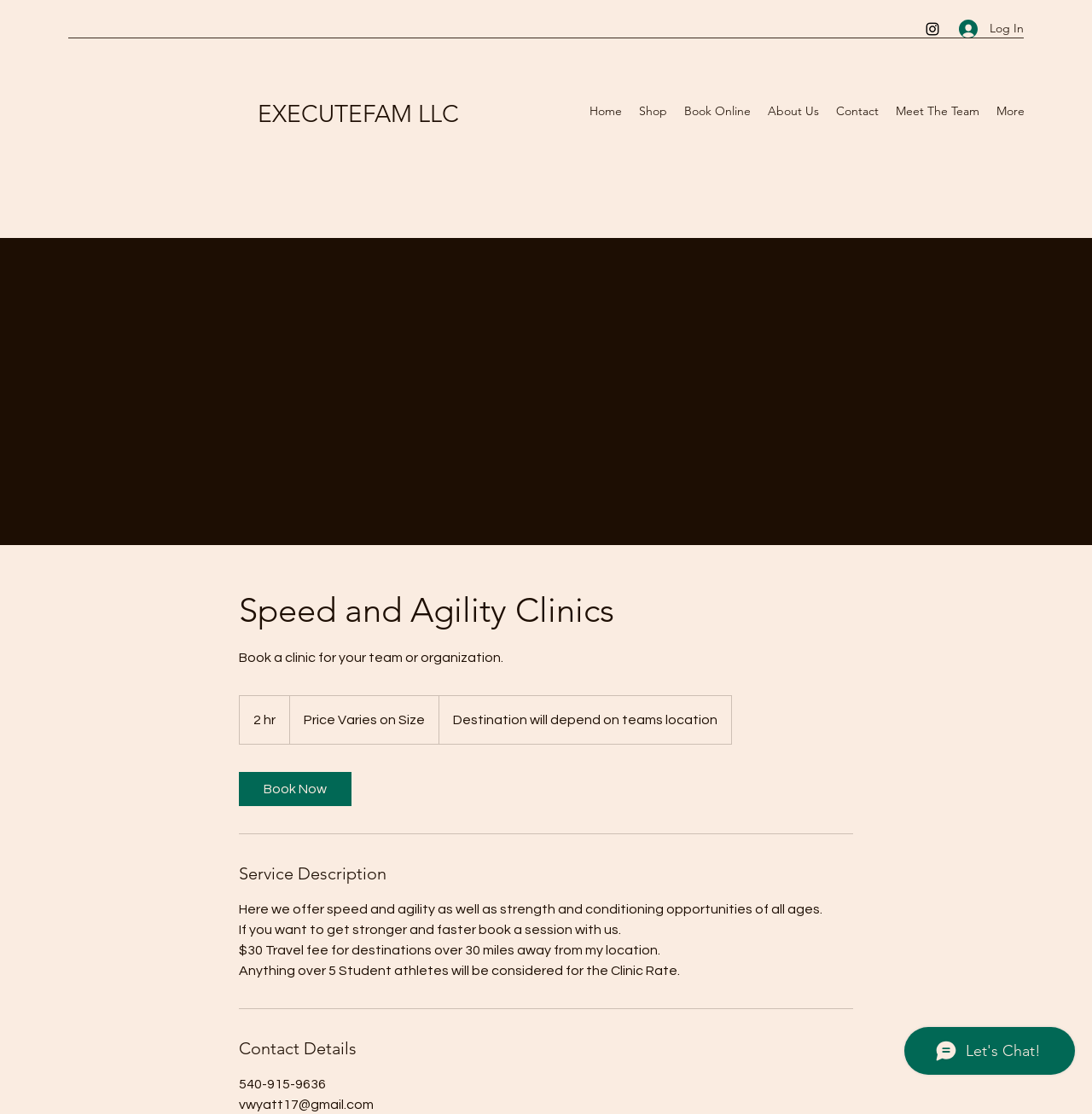Indicate the bounding box coordinates of the element that must be clicked to execute the instruction: "Book online". The coordinates should be given as four float numbers between 0 and 1, i.e., [left, top, right, bottom].

[0.619, 0.088, 0.695, 0.111]